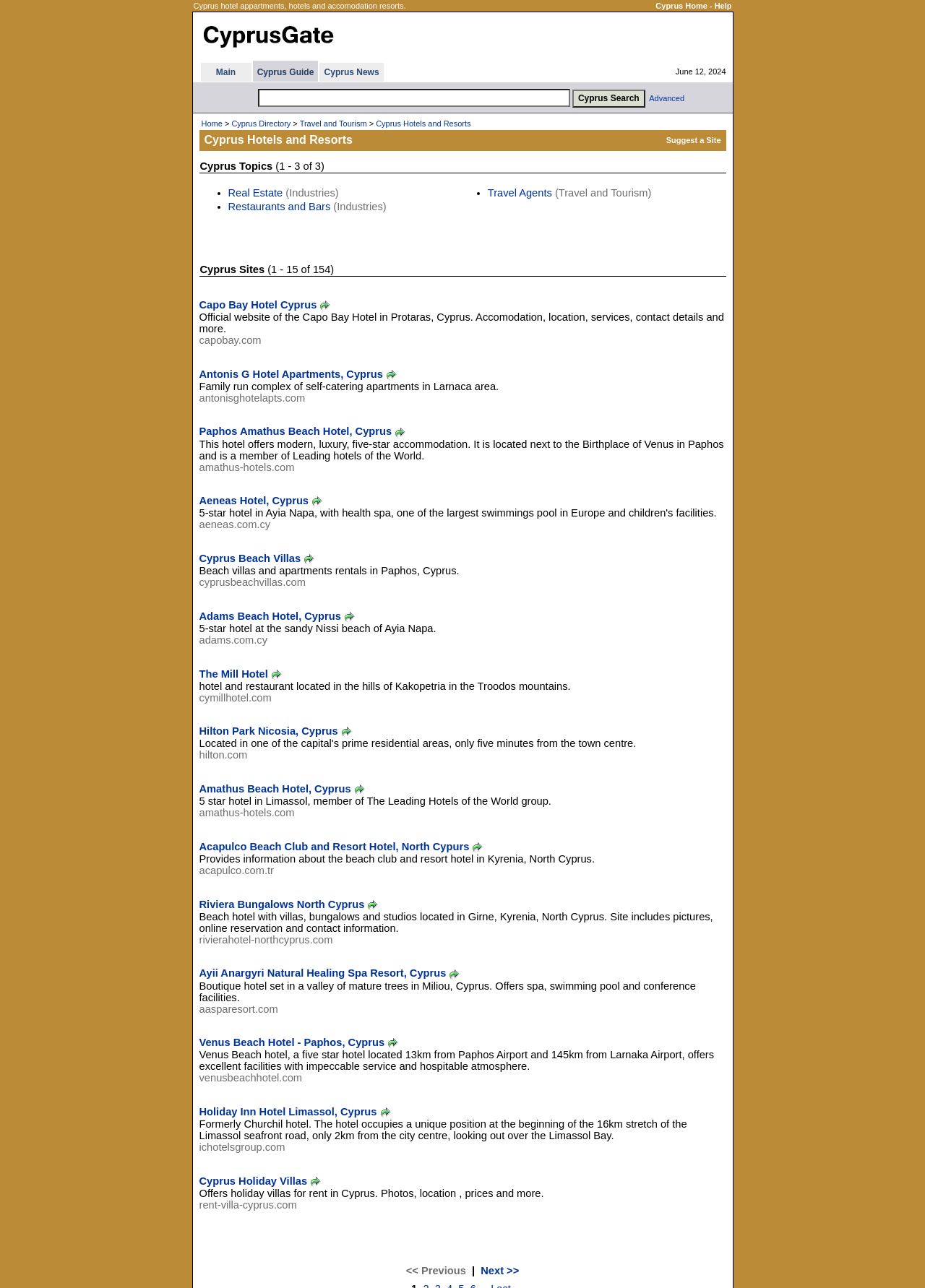Please locate the bounding box coordinates of the element that should be clicked to achieve the given instruction: "Click on Cyprus Home".

[0.709, 0.001, 0.765, 0.008]